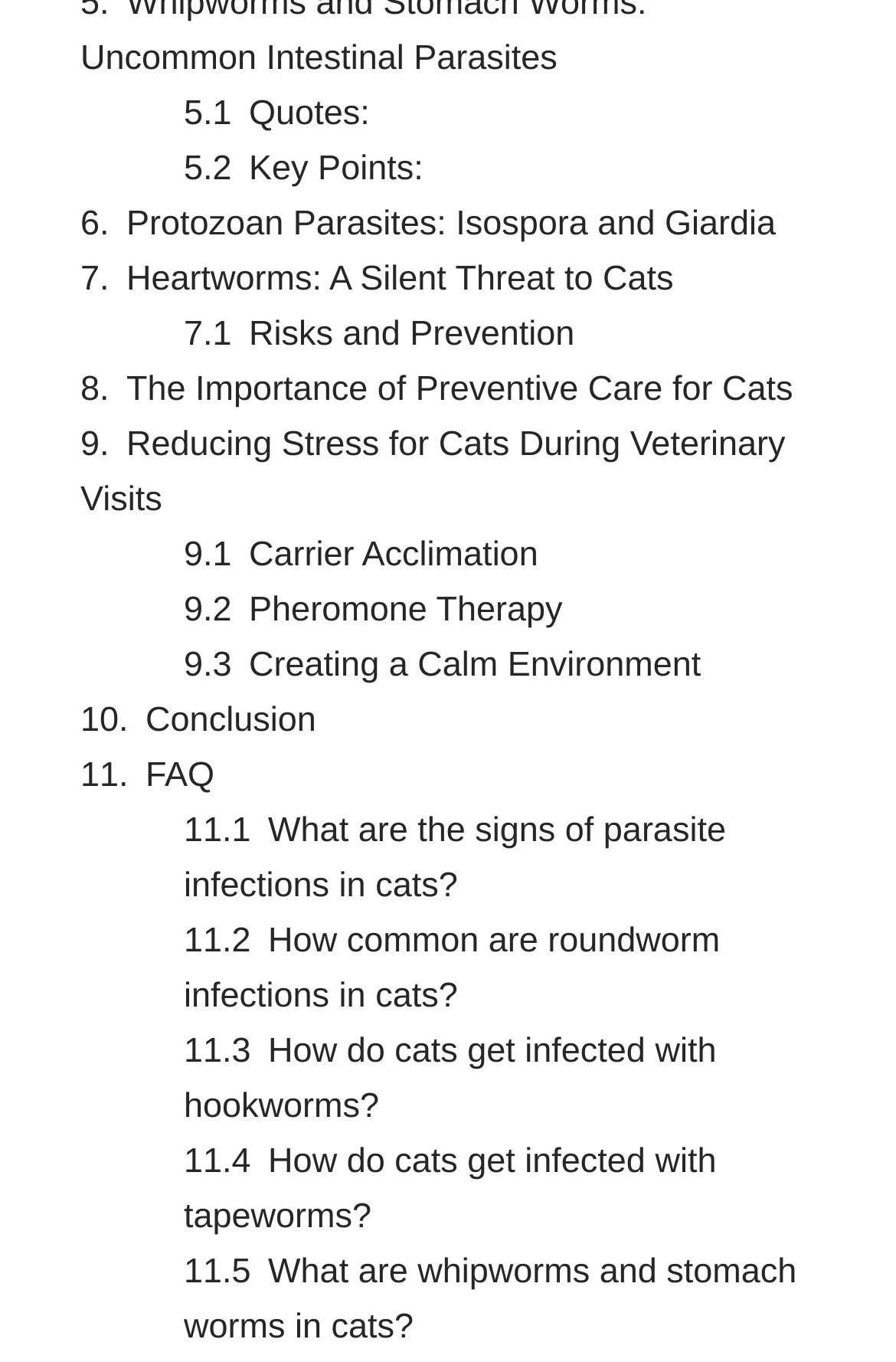Please identify the bounding box coordinates of the element I should click to complete this instruction: 'View information about Protozoan Parasites'. The coordinates should be given as four float numbers between 0 and 1, like this: [left, top, right, bottom].

[0.141, 0.15, 0.866, 0.179]